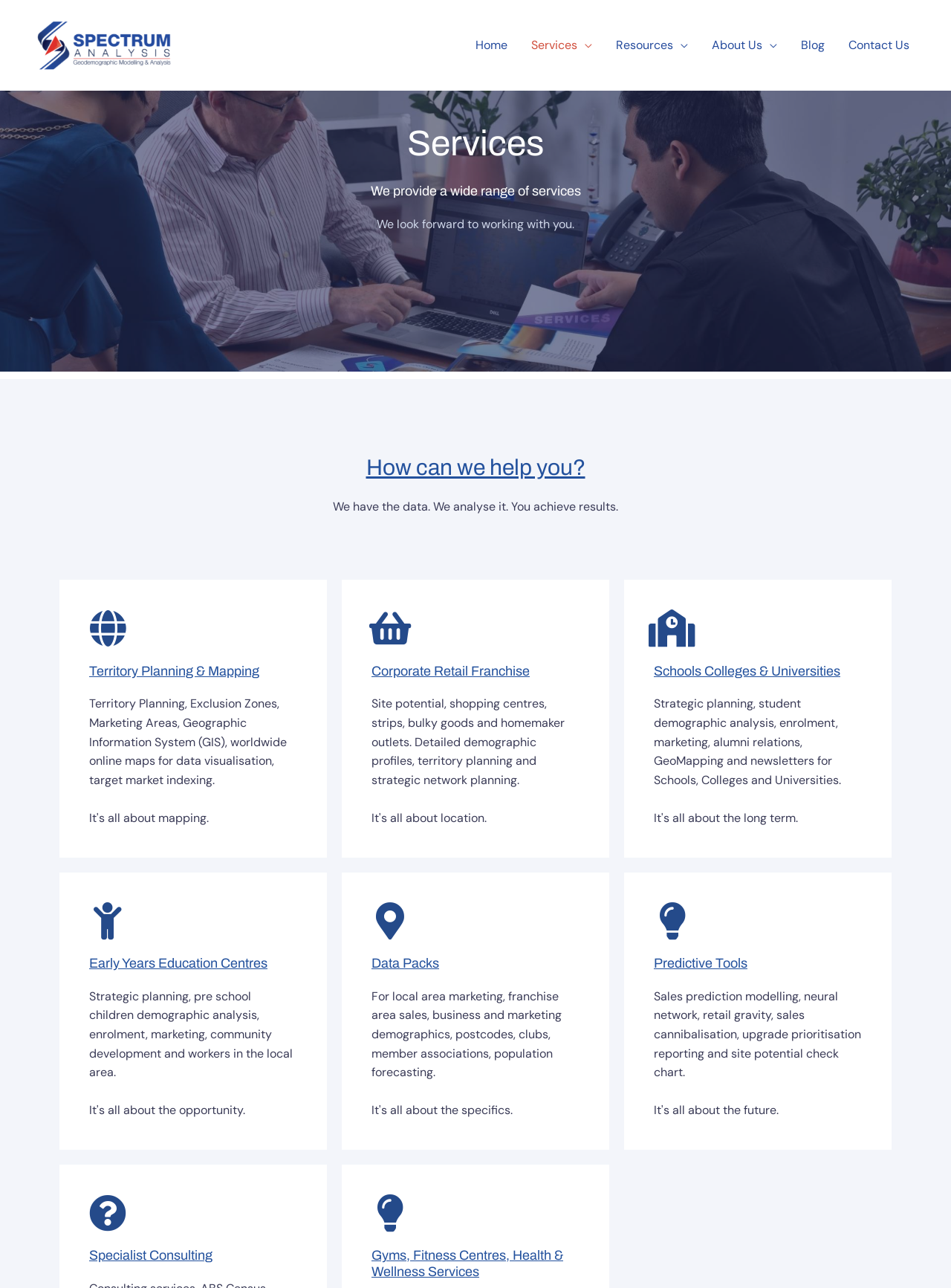Offer a thorough description of the webpage.

The webpage is about Spectrum Analysis Australia, a company that provides geodemographic modeling and analysis services. At the top, there is a logo and a link to the company's name. Below the logo, there is a navigation menu with links to different sections of the website, including Home, Services, Resources, About Us, Blog, and Contact Us.

The main content of the page is divided into sections, each with a heading and a brief description. The first section is titled "Services" and has a subheading that reads "We provide a wide range of services." Below this, there is a call-to-action link that asks "How can we help you?" followed by a brief statement about the company's services.

The rest of the page is dedicated to showcasing the company's services, which are categorized into several sections, including Territory Planning & Mapping, Corporate Retail Franchise, Schools Colleges & Universities, Early Years Education Centres, Data Packs, Predictive Tools, and Specialist Consulting. Each section has a heading, a brief description, and a link to learn more.

The sections are arranged in a grid-like pattern, with three columns and multiple rows. The Territory Planning & Mapping section is located at the top left, followed by Corporate Retail Franchise and Schools Colleges & Universities. The Early Years Education Centres section is located below Territory Planning & Mapping, and the Data Packs section is below Corporate Retail Franchise. The Predictive Tools section is located at the bottom left, and the Specialist Consulting section is at the bottom right.

Throughout the page, there are several links and buttons that allow users to navigate to different sections of the website or learn more about the company's services. The overall design is clean and easy to navigate, with clear headings and concise descriptions that provide a good overview of the company's services.